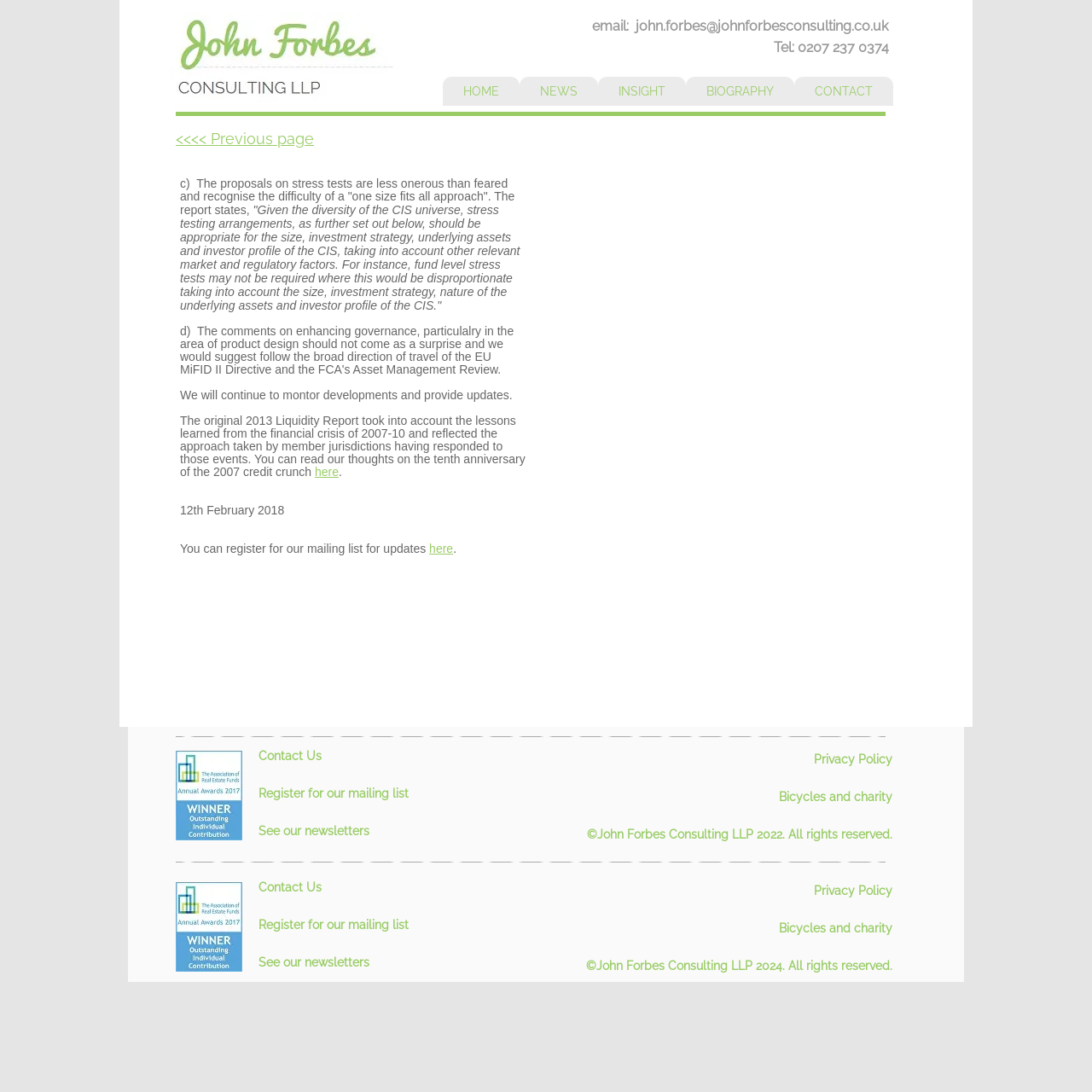Can you identify the bounding box coordinates of the clickable region needed to carry out this instruction: 'Contact John Forbes Consulting LLP'? The coordinates should be four float numbers within the range of 0 to 1, stated as [left, top, right, bottom].

[0.727, 0.07, 0.818, 0.097]